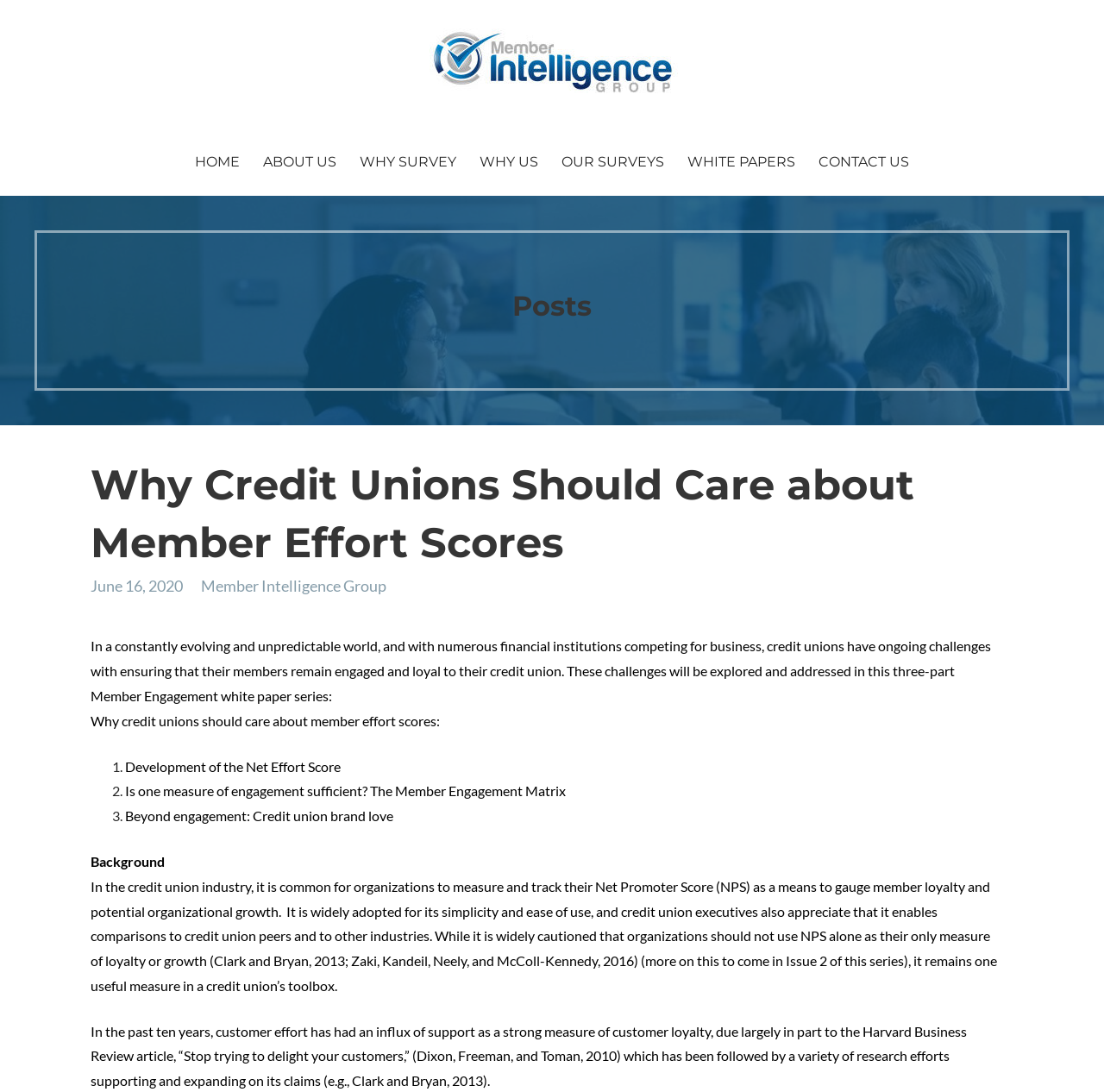Determine and generate the text content of the webpage's headline.

Why Credit Unions Should Care about Member Effort Scores